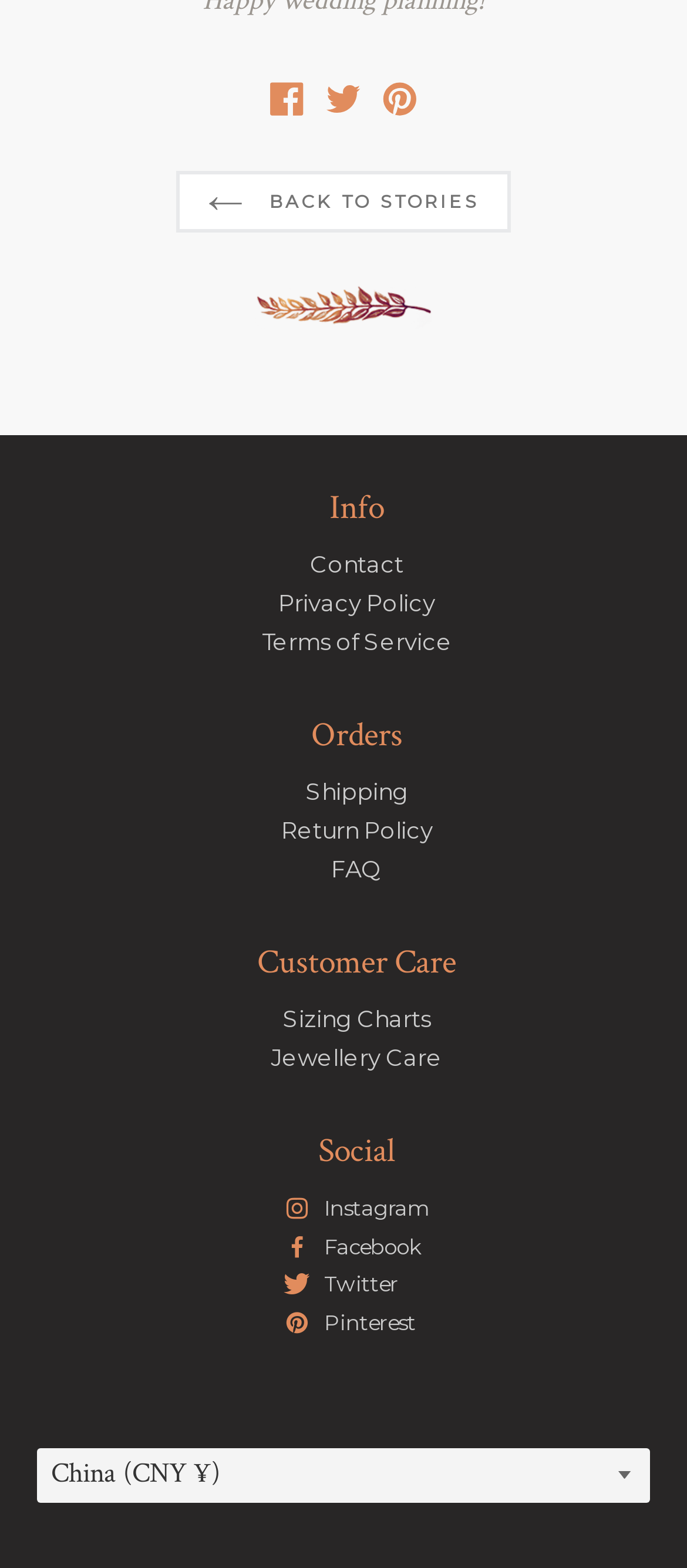How many social media links are there?
Please provide a single word or phrase based on the screenshot.

4